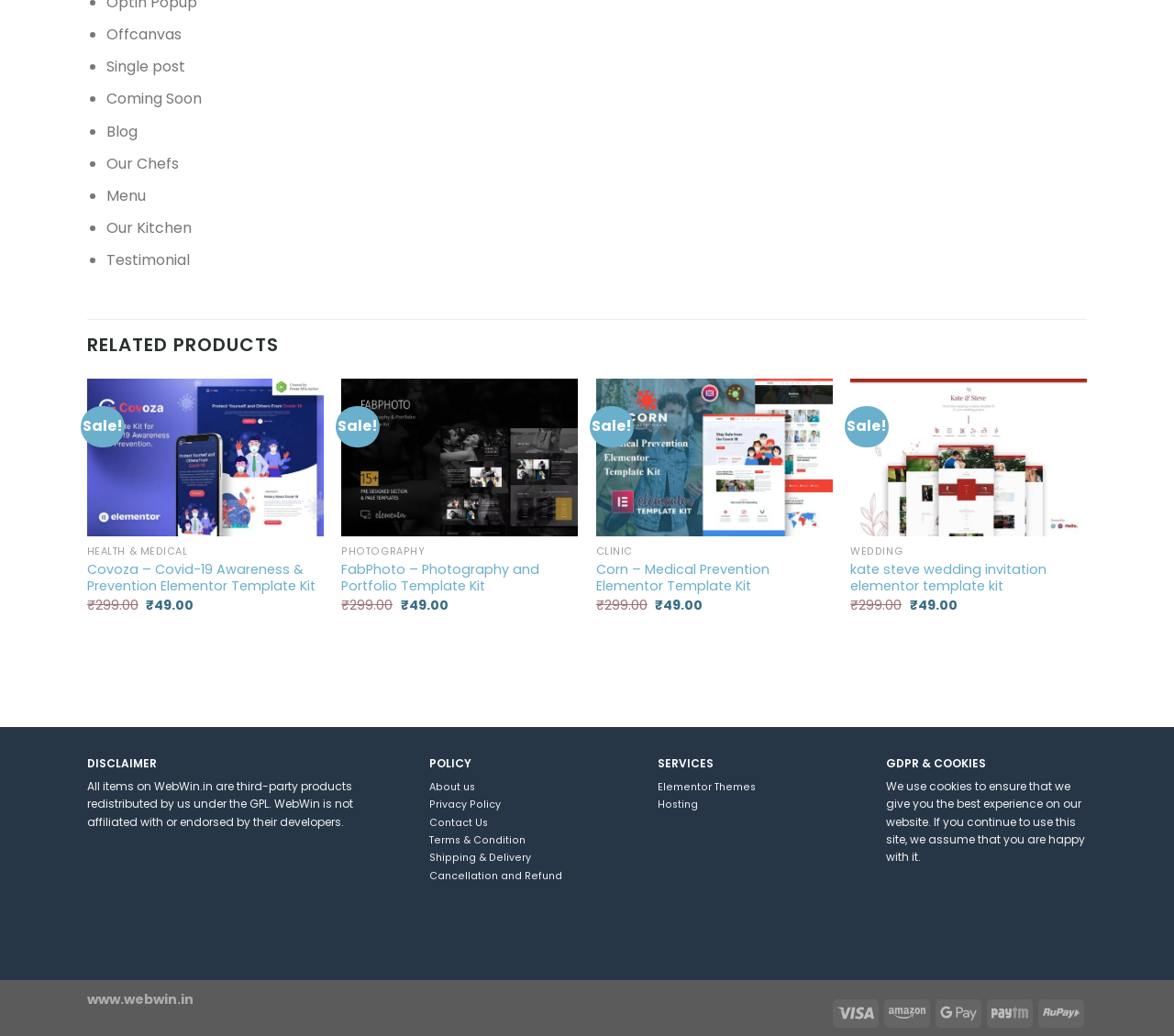Find the bounding box coordinates of the element you need to click on to perform this action: 'Add to wishlist for 'FabPhoto - Photography and Portfolio Template Kit''. The coordinates should be represented by four float values between 0 and 1, in the format [left, top, right, bottom].

[0.446, 0.408, 0.481, 0.435]